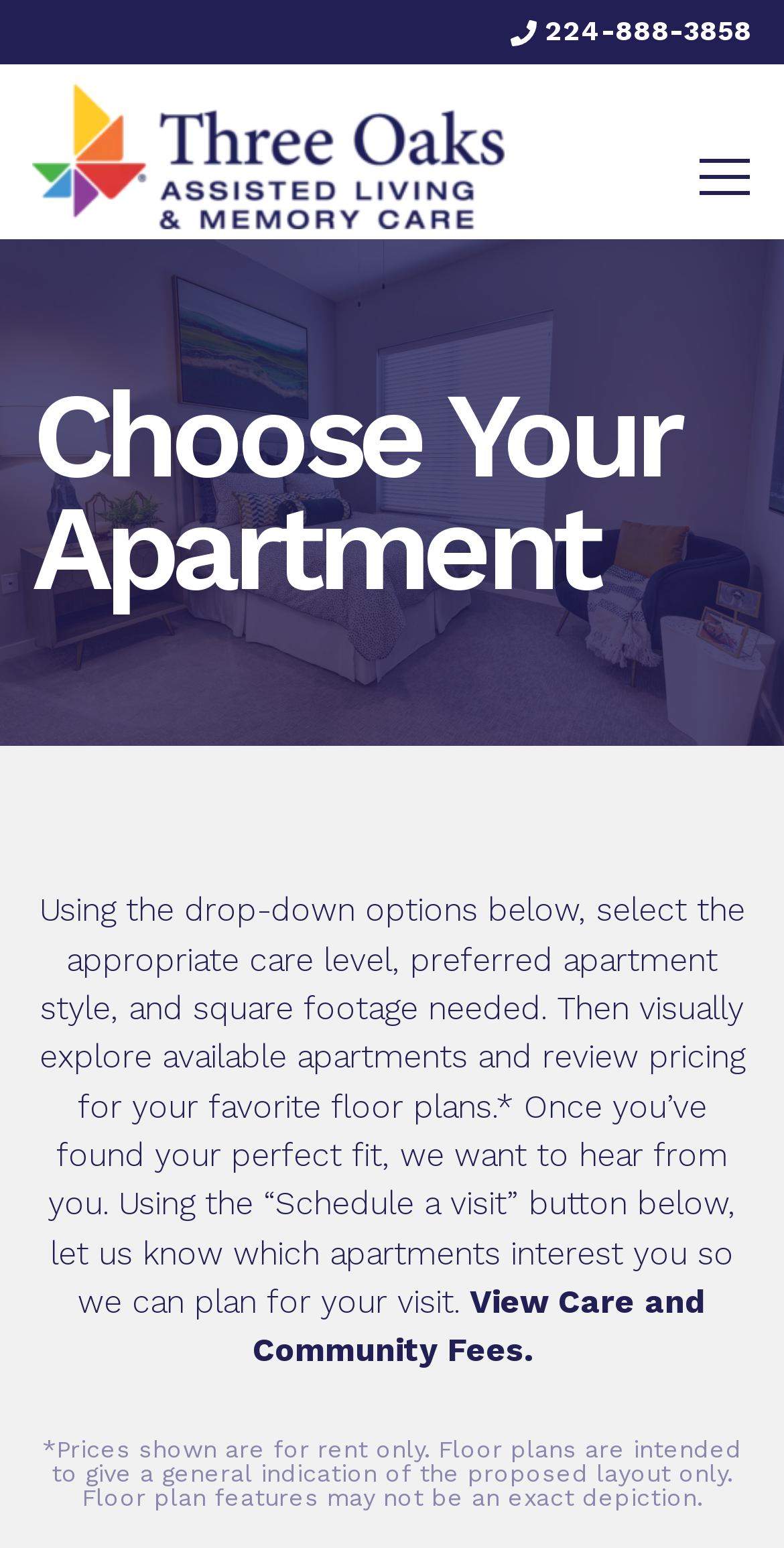Examine the screenshot and answer the question in as much detail as possible: What type of care is provided by Three Oaks?

I found the type of care by looking at the link element with the text 'Three Oaks Assisted Living & Memory Care' located near the top of the webpage.